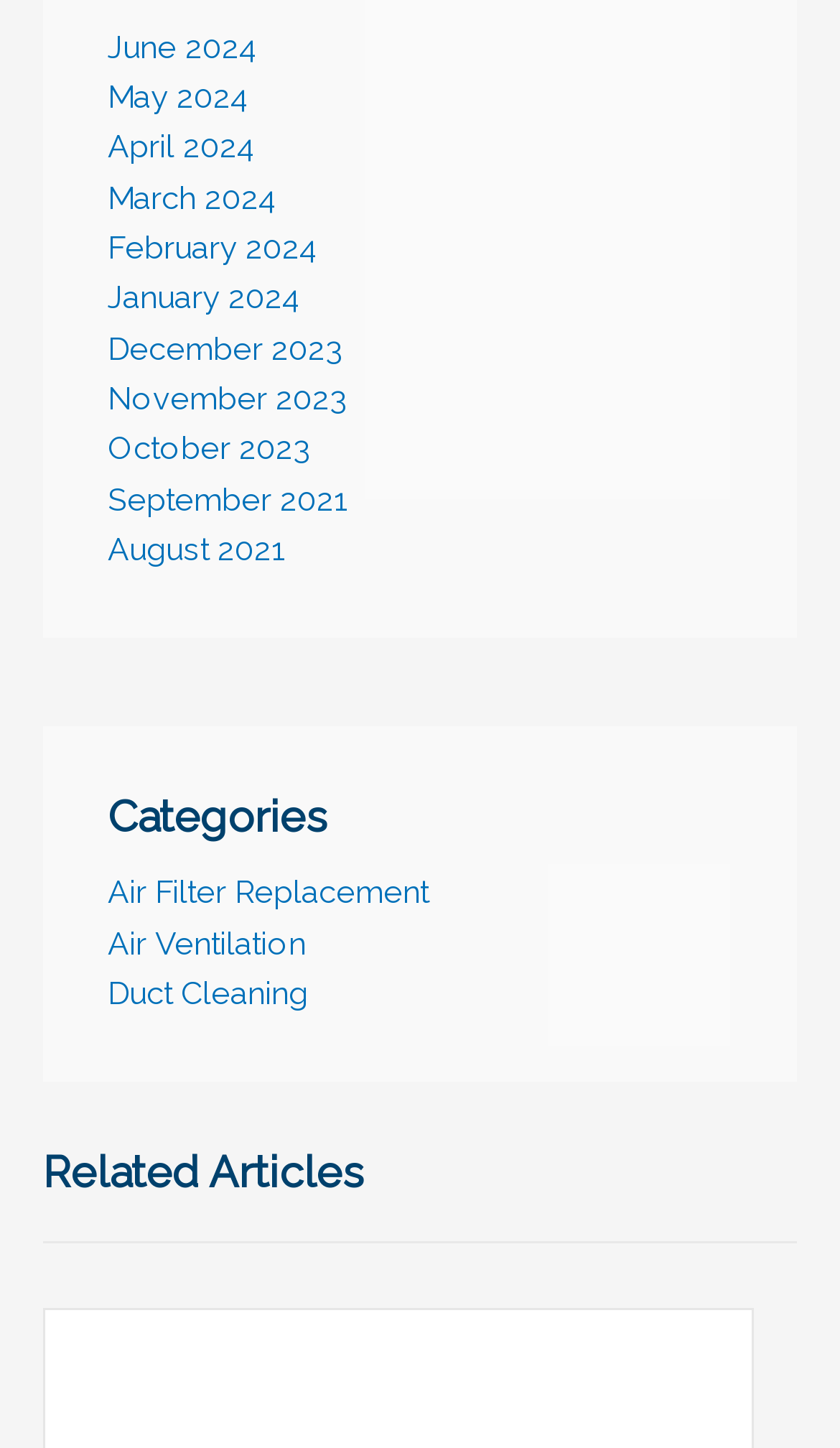Locate the bounding box coordinates of the region to be clicked to comply with the following instruction: "Read more about Dracula: A Feminist Revenge Fantasy". The coordinates must be four float numbers between 0 and 1, in the form [left, top, right, bottom].

None